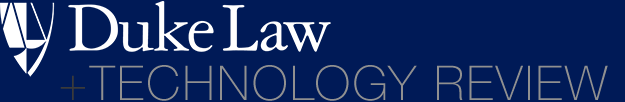Please answer the following question as detailed as possible based on the image: 
What symbol is between 'Duke Law' and 'TECHNOLOGY REVIEW'?

A bold plus sign (+) is placed between 'Duke Law' and 'TECHNOLOGY REVIEW', which visually represents the intersection of law and technology that the publication focuses on.